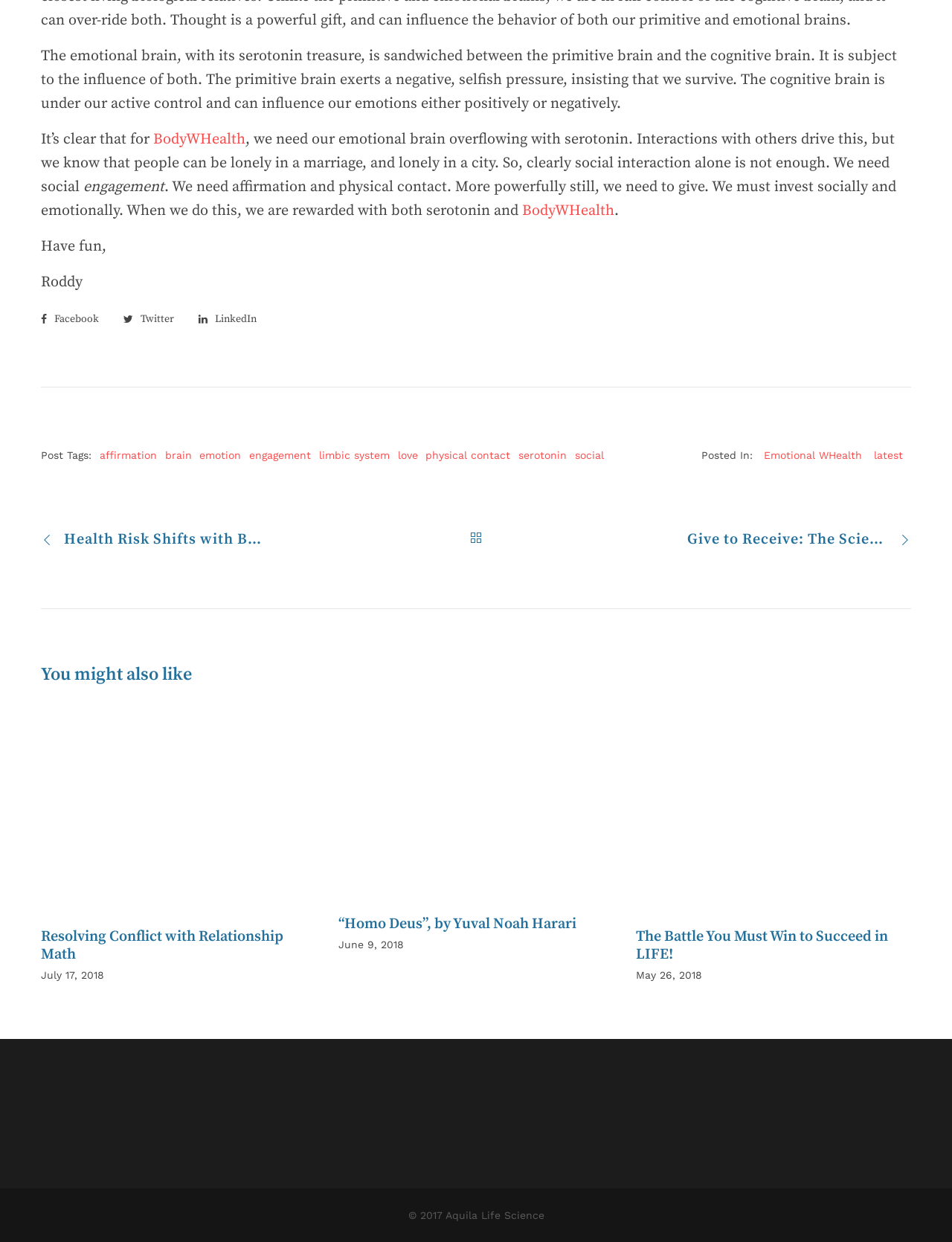What is the author of the article?
Using the image provided, answer with just one word or phrase.

Roddy